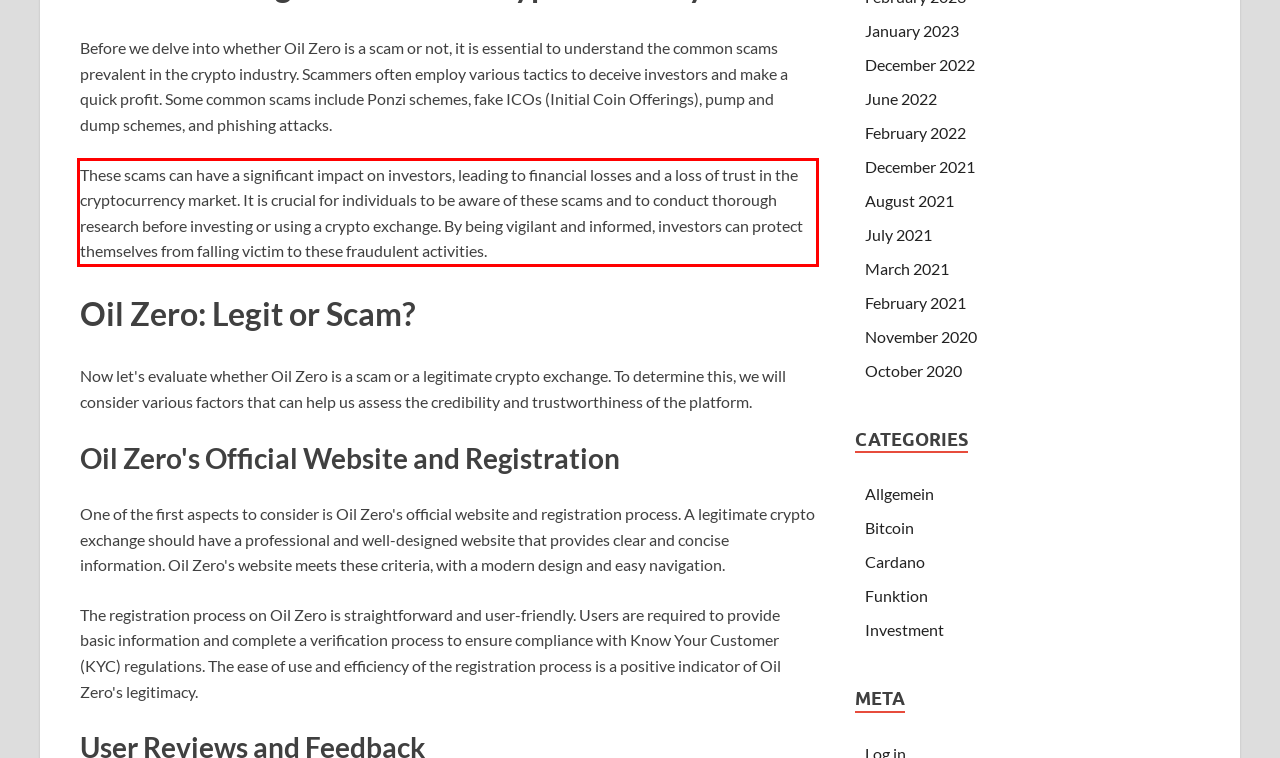With the given screenshot of a webpage, locate the red rectangle bounding box and extract the text content using OCR.

These scams can have a significant impact on investors, leading to financial losses and a loss of trust in the cryptocurrency market. It is crucial for individuals to be aware of these scams and to conduct thorough research before investing or using a crypto exchange. By being vigilant and informed, investors can protect themselves from falling victim to these fraudulent activities.